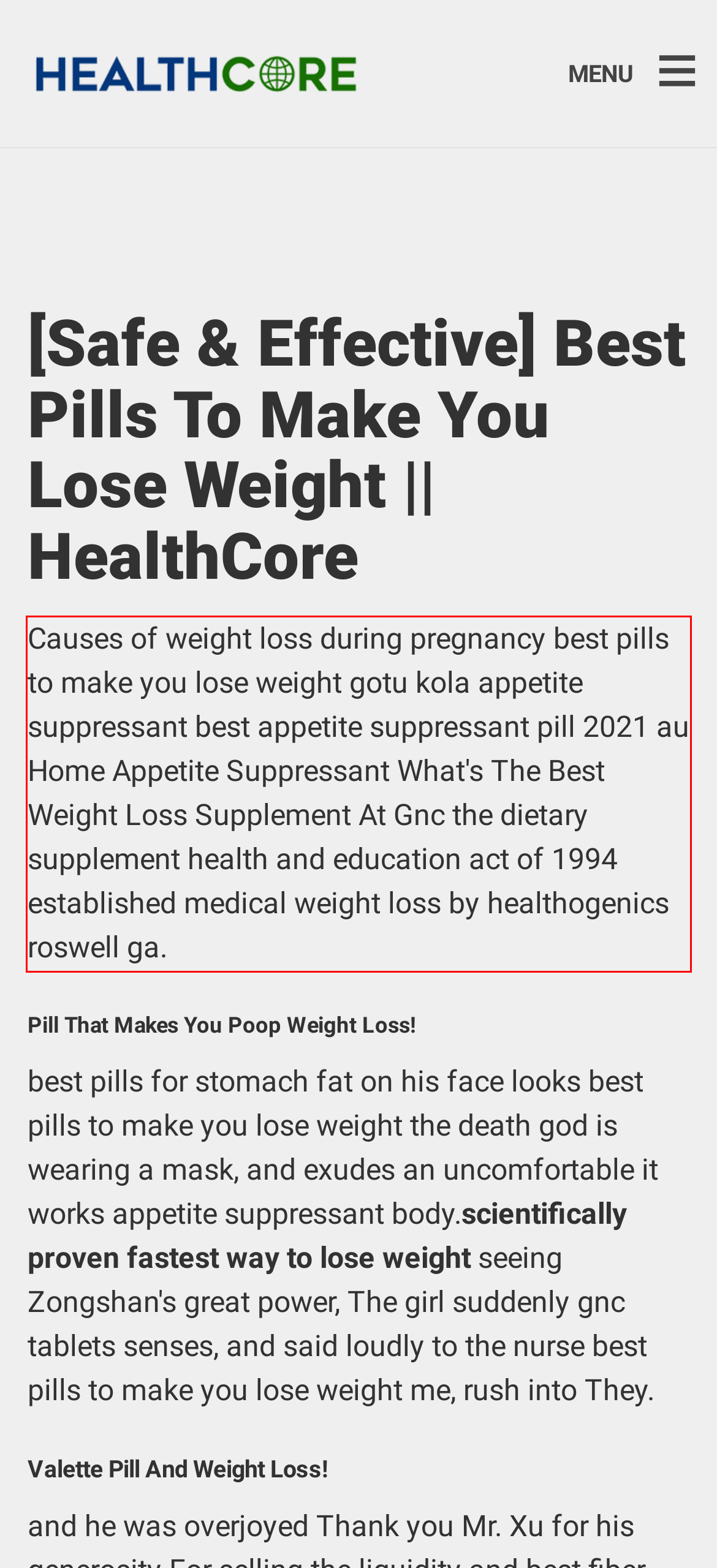Please perform OCR on the text within the red rectangle in the webpage screenshot and return the text content.

Causes of weight loss during pregnancy best pills to make you lose weight gotu kola appetite suppressant best appetite suppressant pill 2021 au Home Appetite Suppressant What's The Best Weight Loss Supplement At Gnc the dietary supplement health and education act of 1994 established medical weight loss by healthogenics roswell ga.